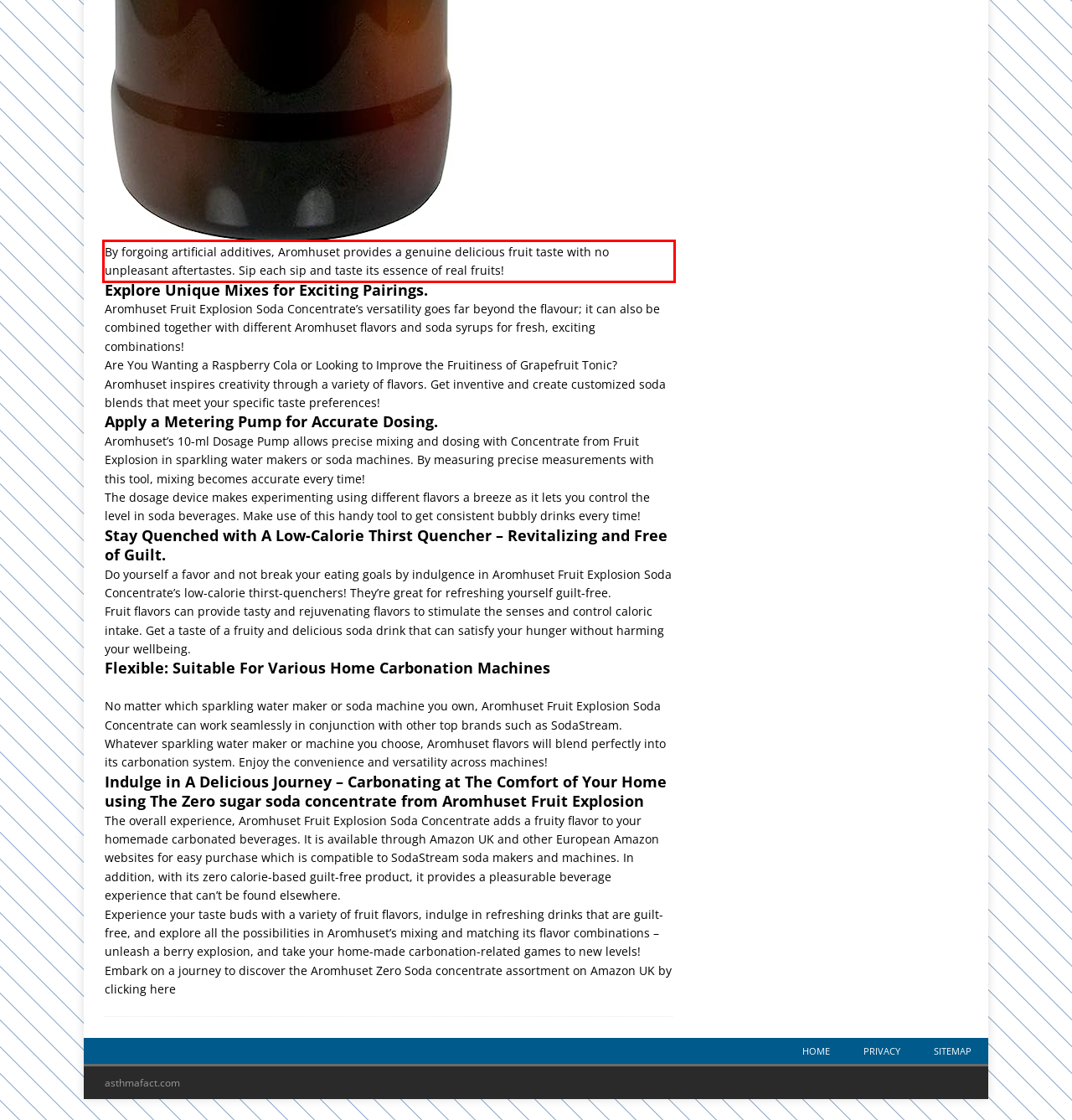From the provided screenshot, extract the text content that is enclosed within the red bounding box.

By forgoing artificial additives, Aromhuset provides a genuine delicious fruit taste with no unpleasant aftertastes. Sip each sip and taste its essence of real fruits!